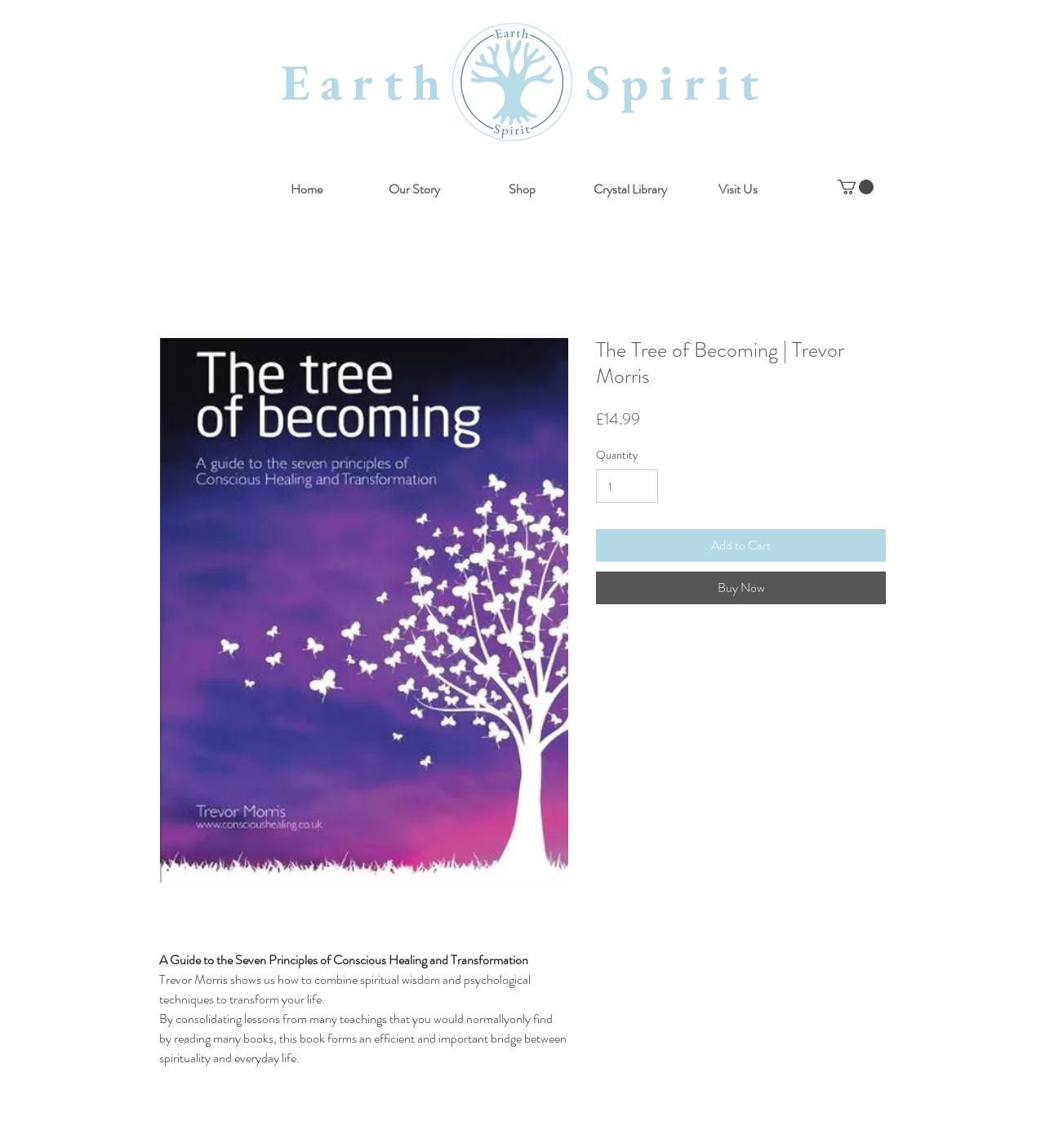How many items are currently in the cart?
Based on the image, provide your answer in one word or phrase.

0